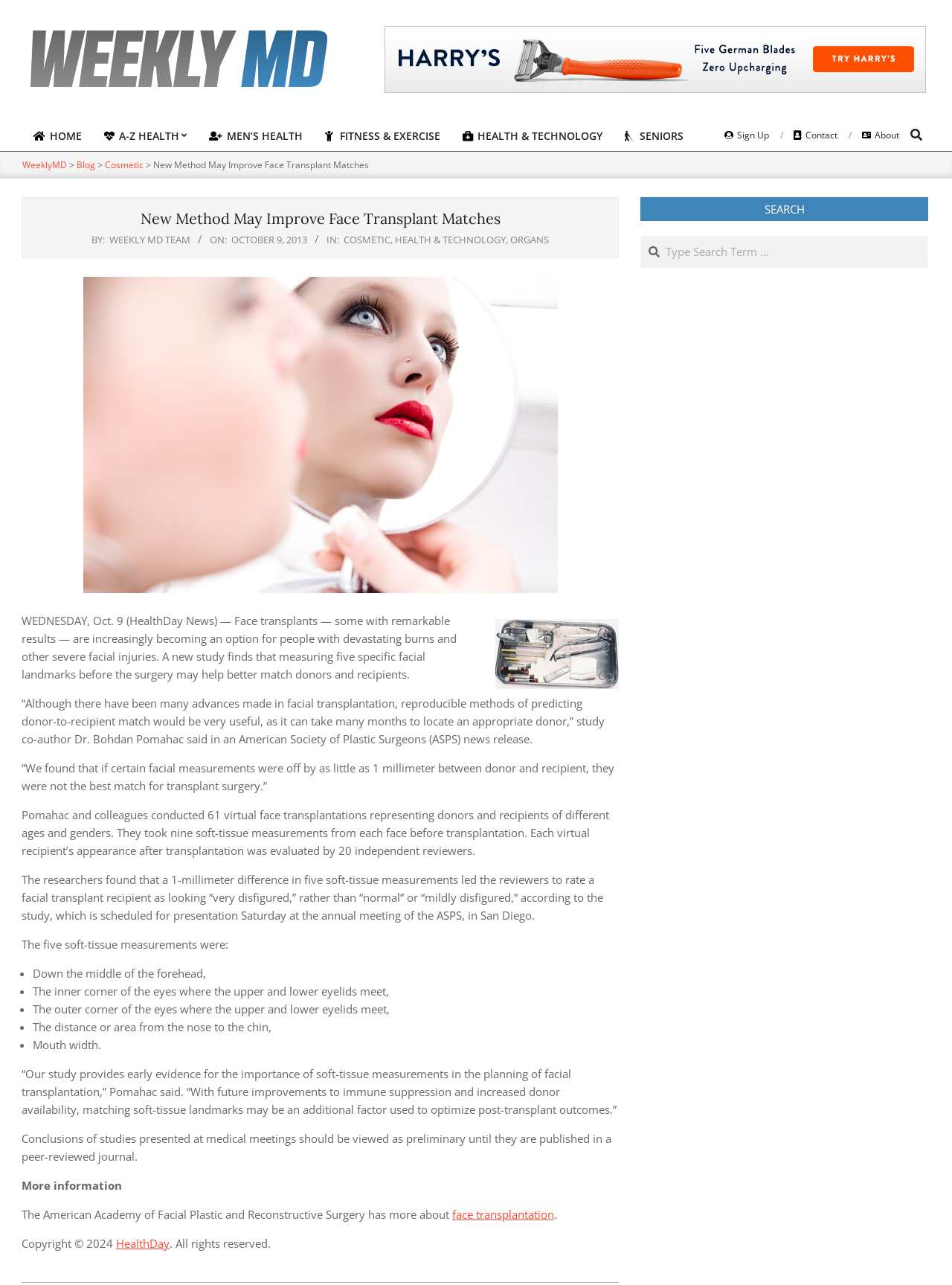Identify the main heading from the webpage and provide its text content.

New Method May Improve Face Transplant Matches